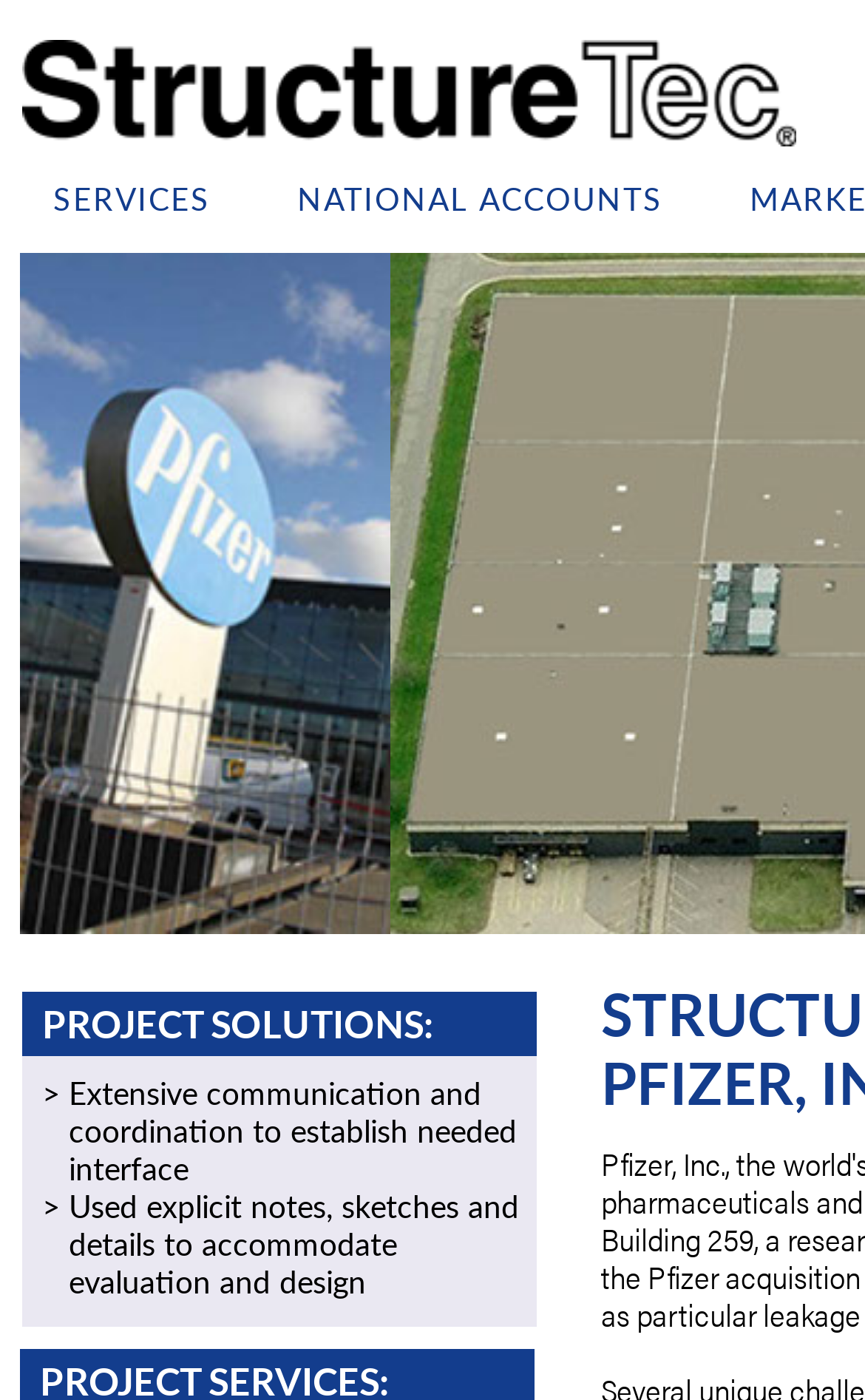From the screenshot, find the bounding box of the UI element matching this description: "parent_node: 800-745-7832". Supply the bounding box coordinates in the form [left, top, right, bottom], each a float between 0 and 1.

[0.026, 0.029, 0.923, 0.105]